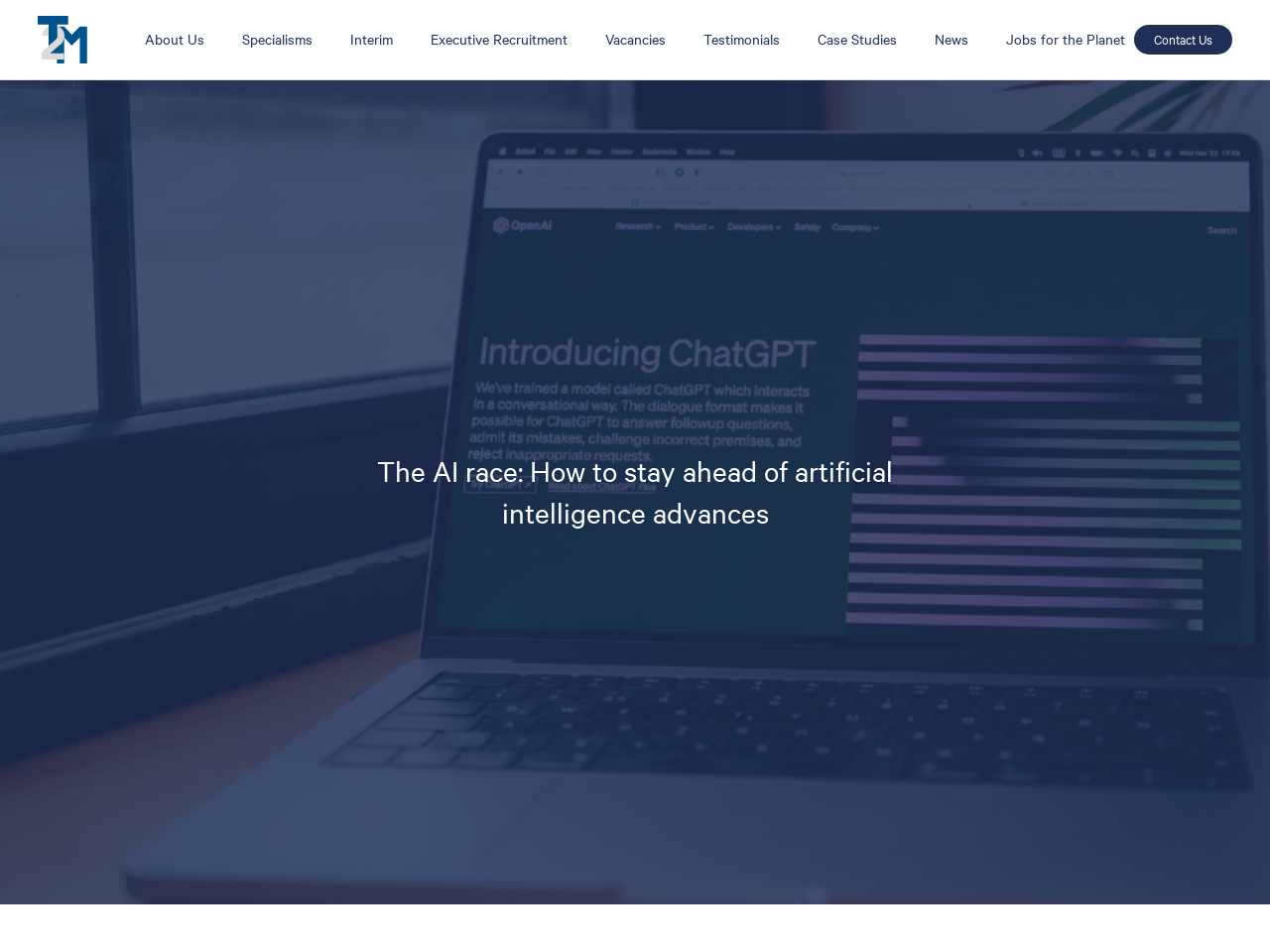Extract the primary heading text from the webpage.

The AI race: How to stay ahead of artificial intelligence advances